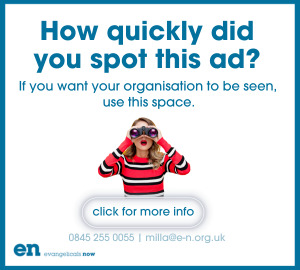Detail every aspect of the image in your description.

In this visually engaging advertisement, a woman wearing a red and white striped shirt enthusiastically peers through binoculars, drawing attention to the message framed within a blue border. The prominent text asks, "How quickly did you spot this ad?" Below, the ad encourages organizations to utilize this advertising space to enhance their visibility, stating, "If you want your organisation to be seen, use this space." A clear call-to-action button reads "click for more info," inviting viewers to learn more. Contact details are provided, including a phone number and an email address, ensuring easy access for inquiries. The branding featured at the bottom identifies the ad with the logo of Evangelicals Now, further establishing its context within the publication.